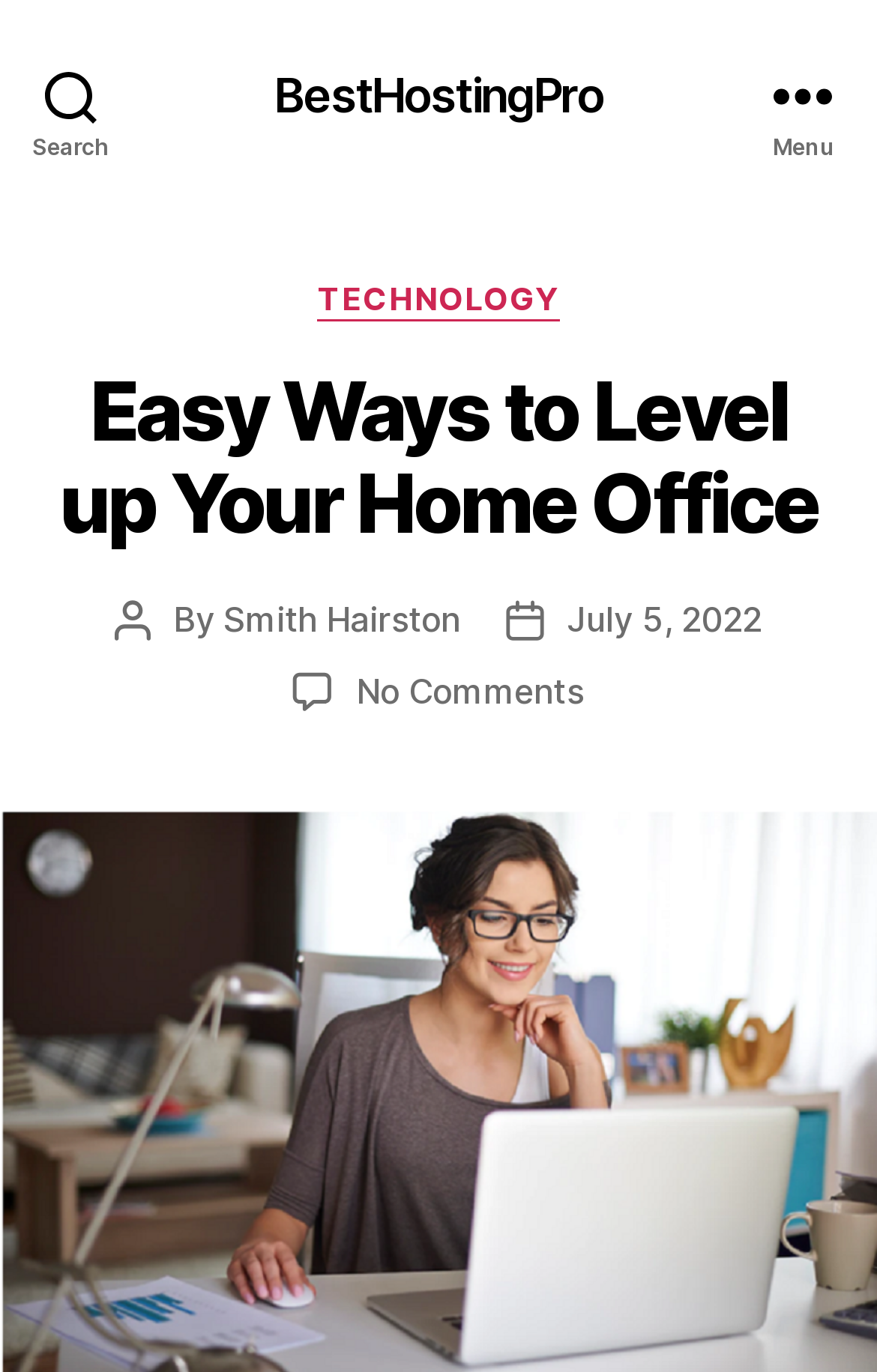What is the date of the current article?
Please look at the screenshot and answer in one word or a short phrase.

July 5, 2022